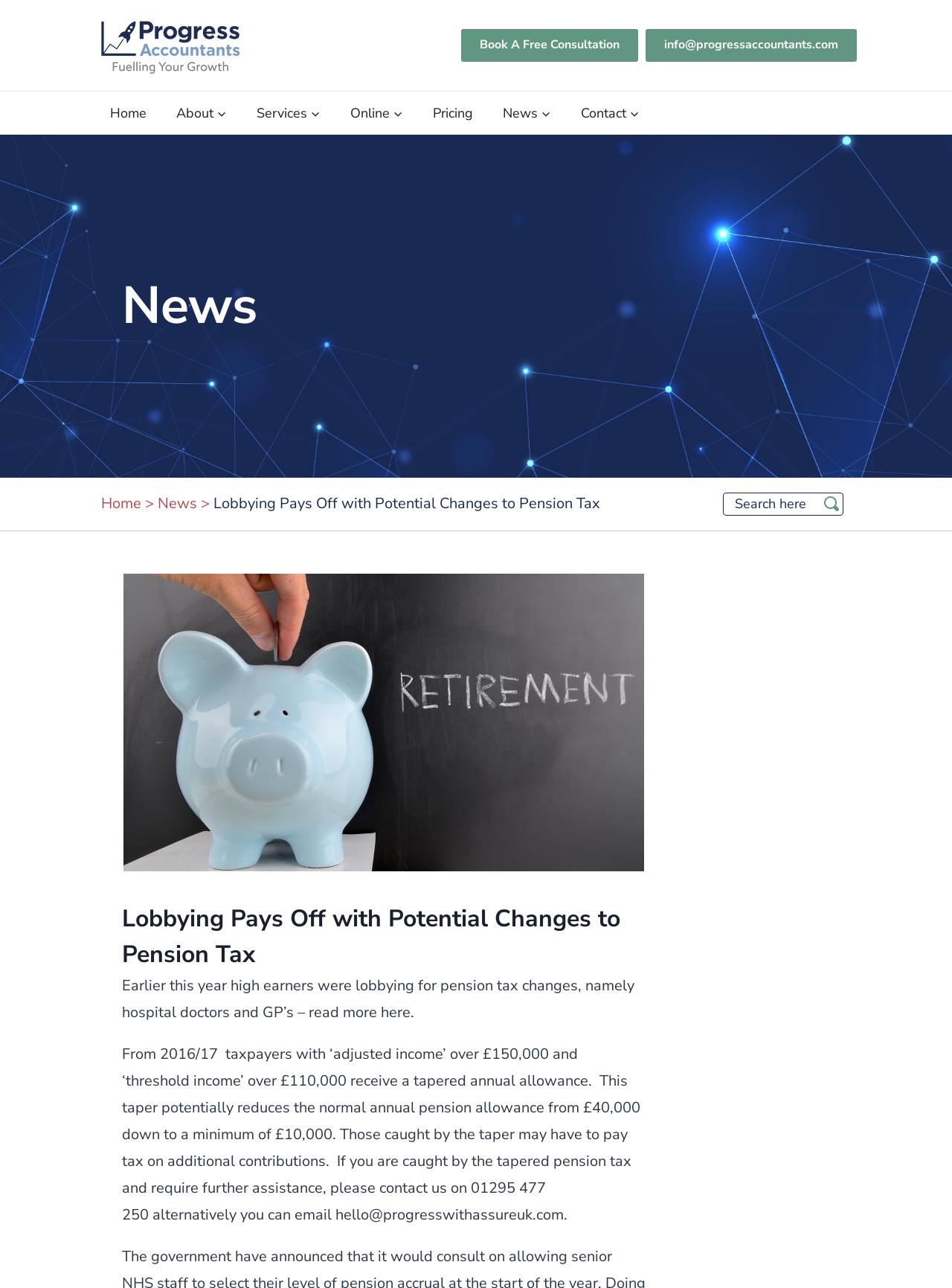Identify the bounding box coordinates of the part that should be clicked to carry out this instruction: "Click on the 'Contact' link in the primary navigation".

[0.595, 0.071, 0.688, 0.104]